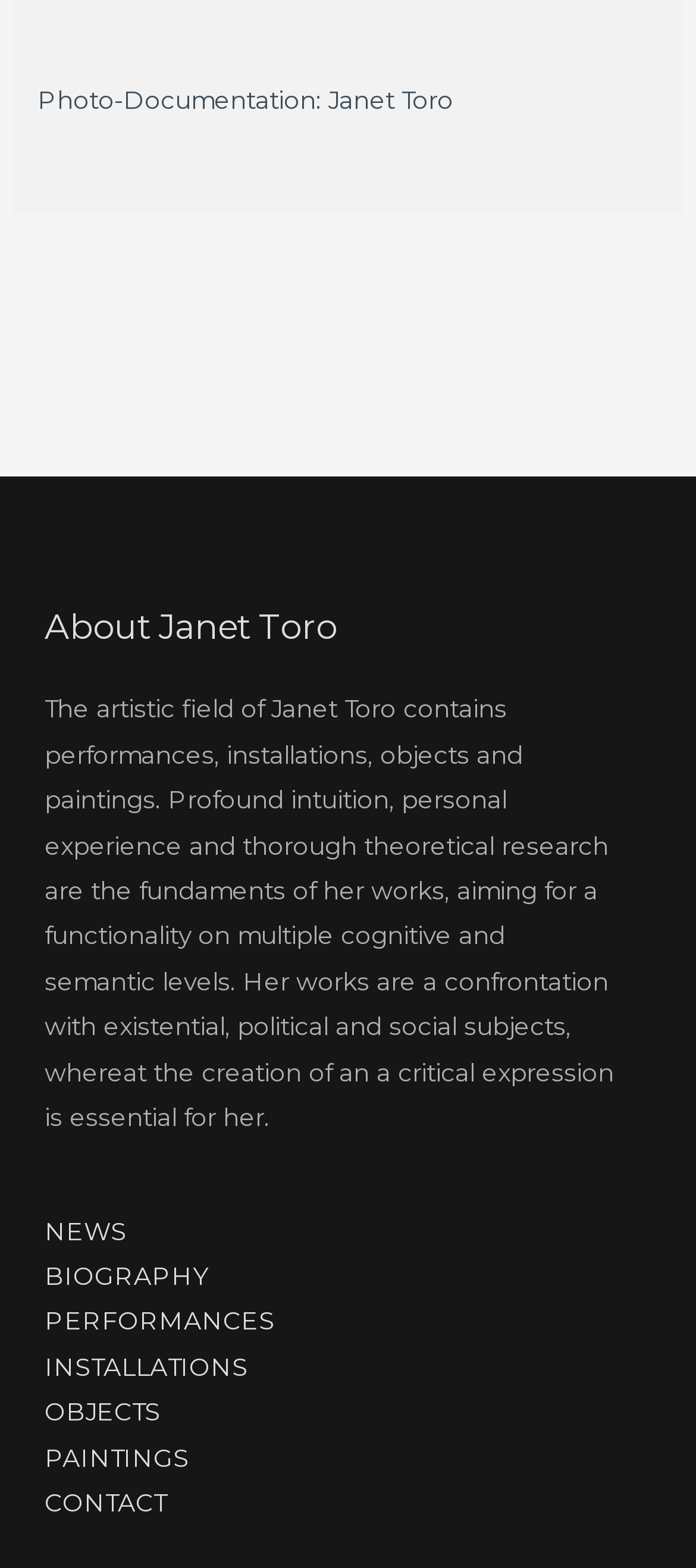Please determine the bounding box coordinates of the element's region to click in order to carry out the following instruction: "Select a source". The coordinates should be four float numbers between 0 and 1, i.e., [left, top, right, bottom].

None